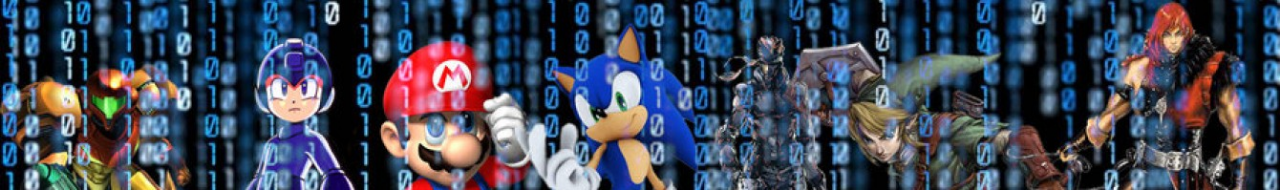Analyze the image and give a detailed response to the question:
Is Sonic the Hedgehog showcased mid-action?

The caption states that Sonic the Hedgehog is showcased mid-action, embodying his trademark speed and playful spirit, which confirms that he is depicted in a dynamic pose, showcasing his speed.